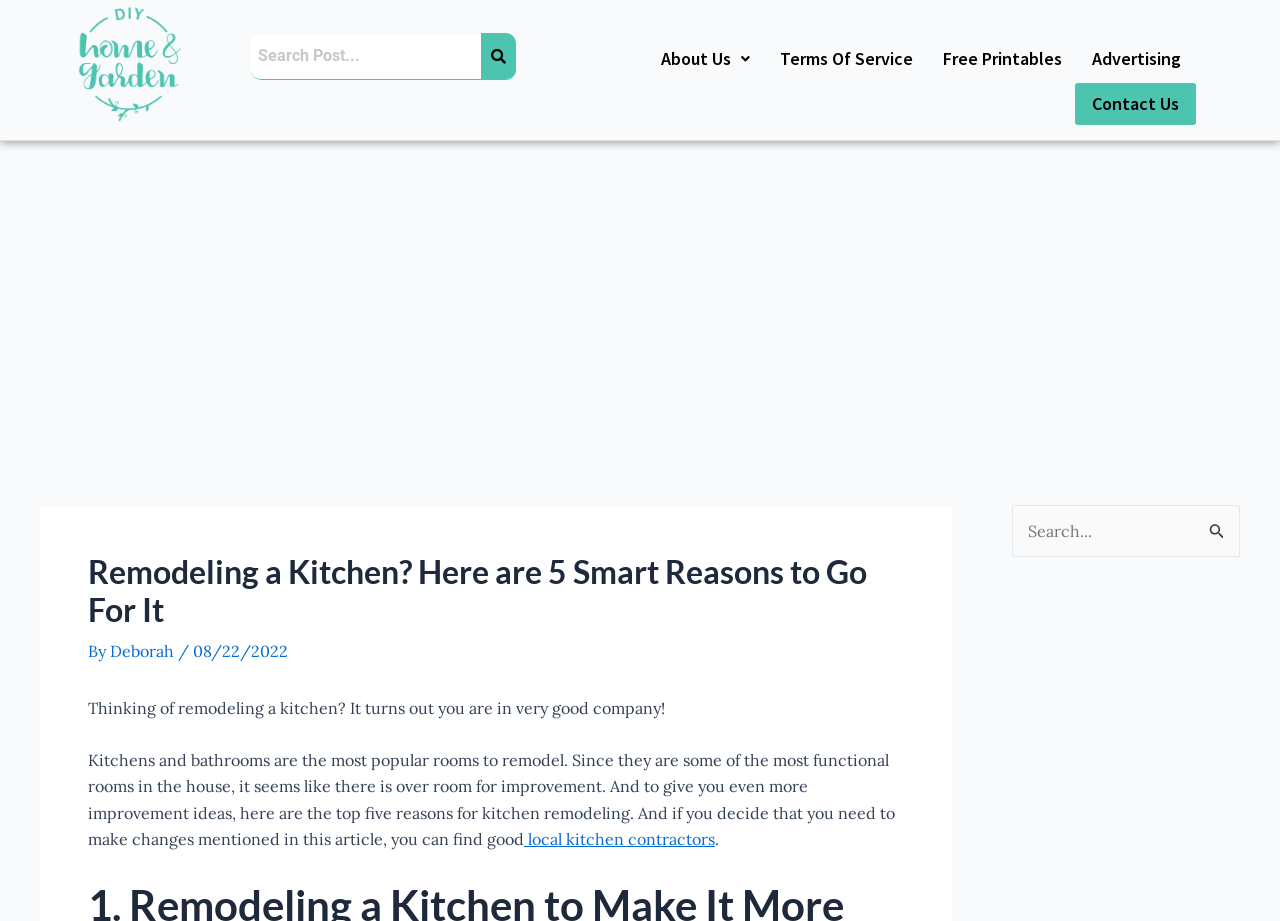Please give the bounding box coordinates of the area that should be clicked to fulfill the following instruction: "Go to the About Us page". The coordinates should be in the format of four float numbers from 0 to 1, i.e., [left, top, right, bottom].

[0.505, 0.038, 0.598, 0.09]